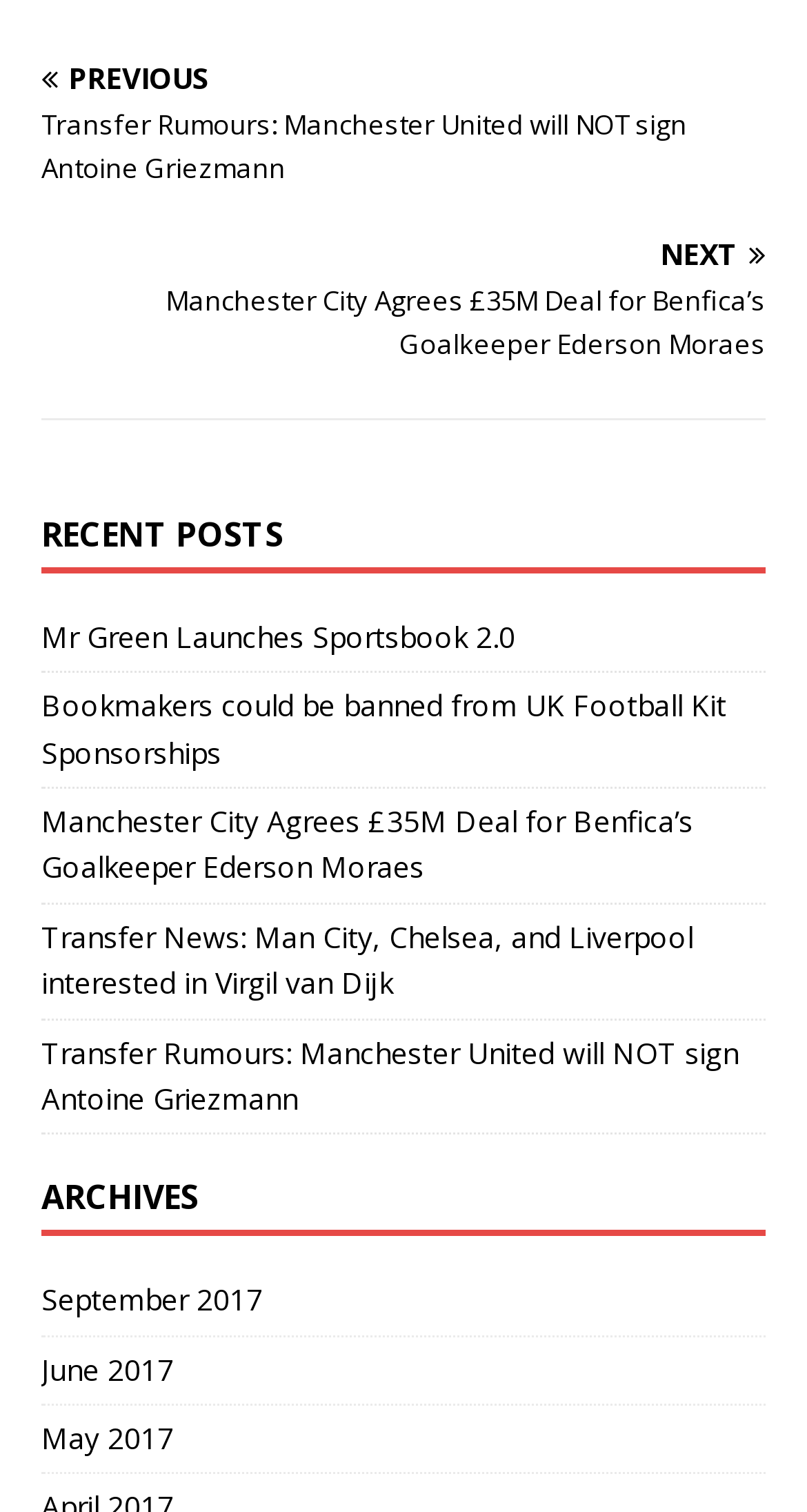Determine the coordinates of the bounding box that should be clicked to complete the instruction: "read news about Manchester City Agrees £35M Deal for Benfica’s Goalkeeper Ederson Moraes". The coordinates should be represented by four float numbers between 0 and 1: [left, top, right, bottom].

[0.051, 0.53, 0.859, 0.587]